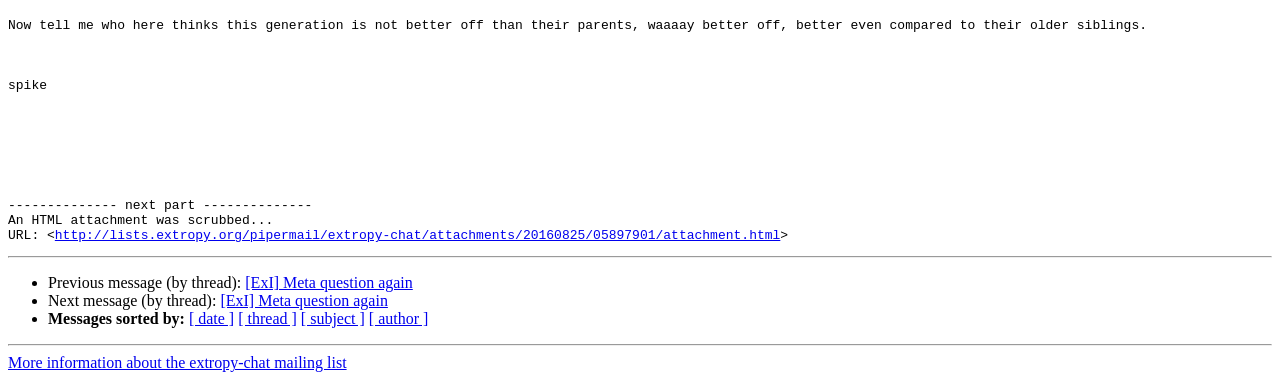What is the previous message by thread?
Give a one-word or short-phrase answer derived from the screenshot.

Meta question again